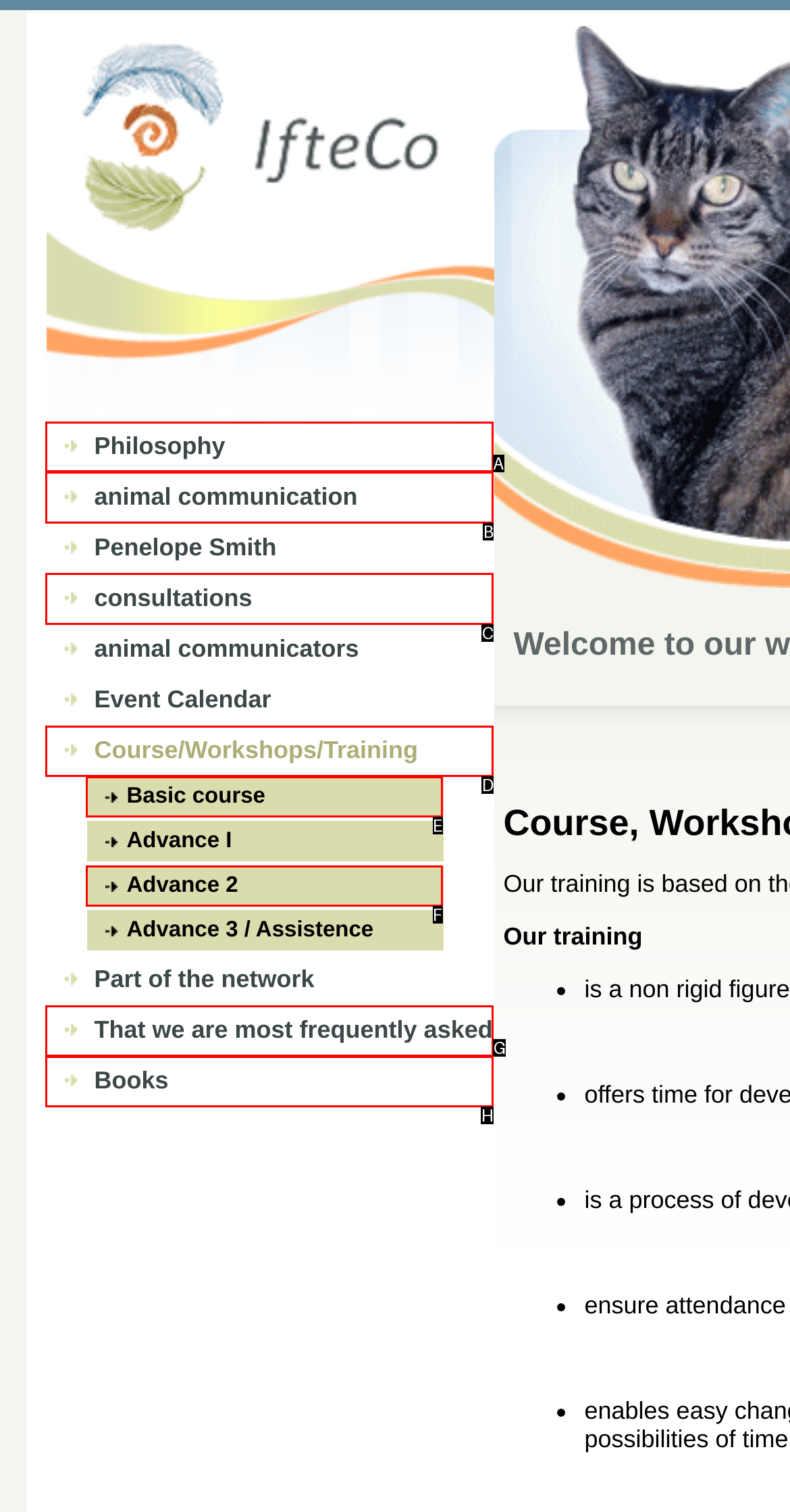Determine which letter corresponds to the UI element to click for this task: Click on the Philosophy link
Respond with the letter from the available options.

A